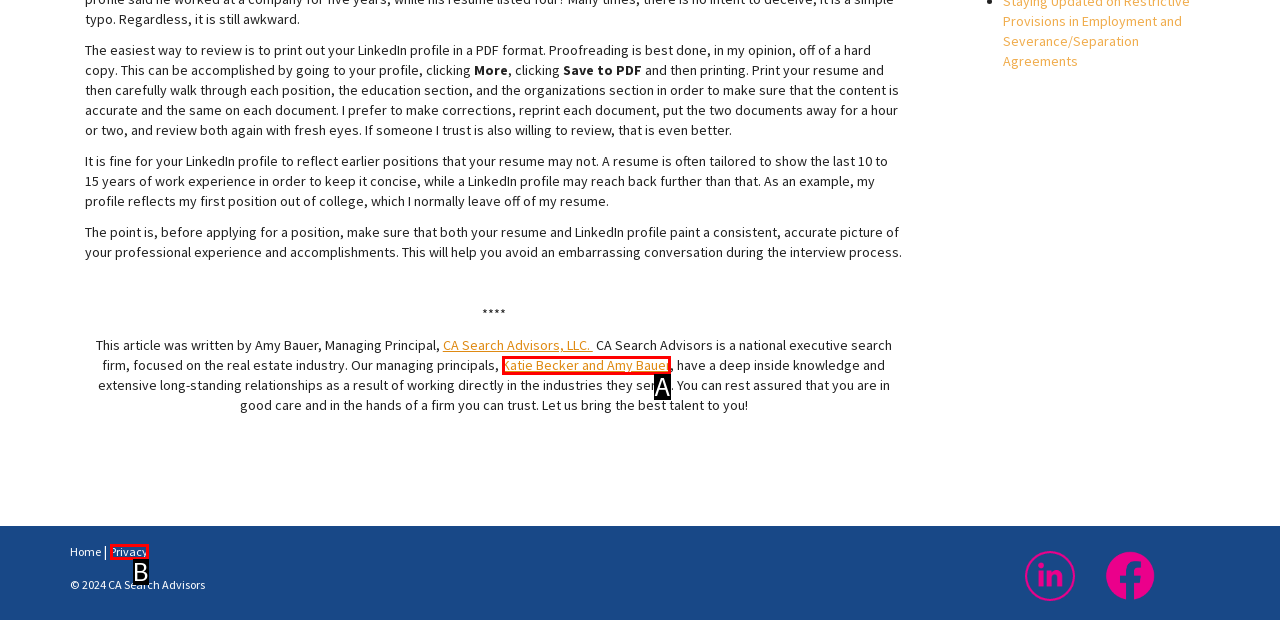Select the option that matches this description: Katie Becker and Amy Bauer
Answer by giving the letter of the chosen option.

A